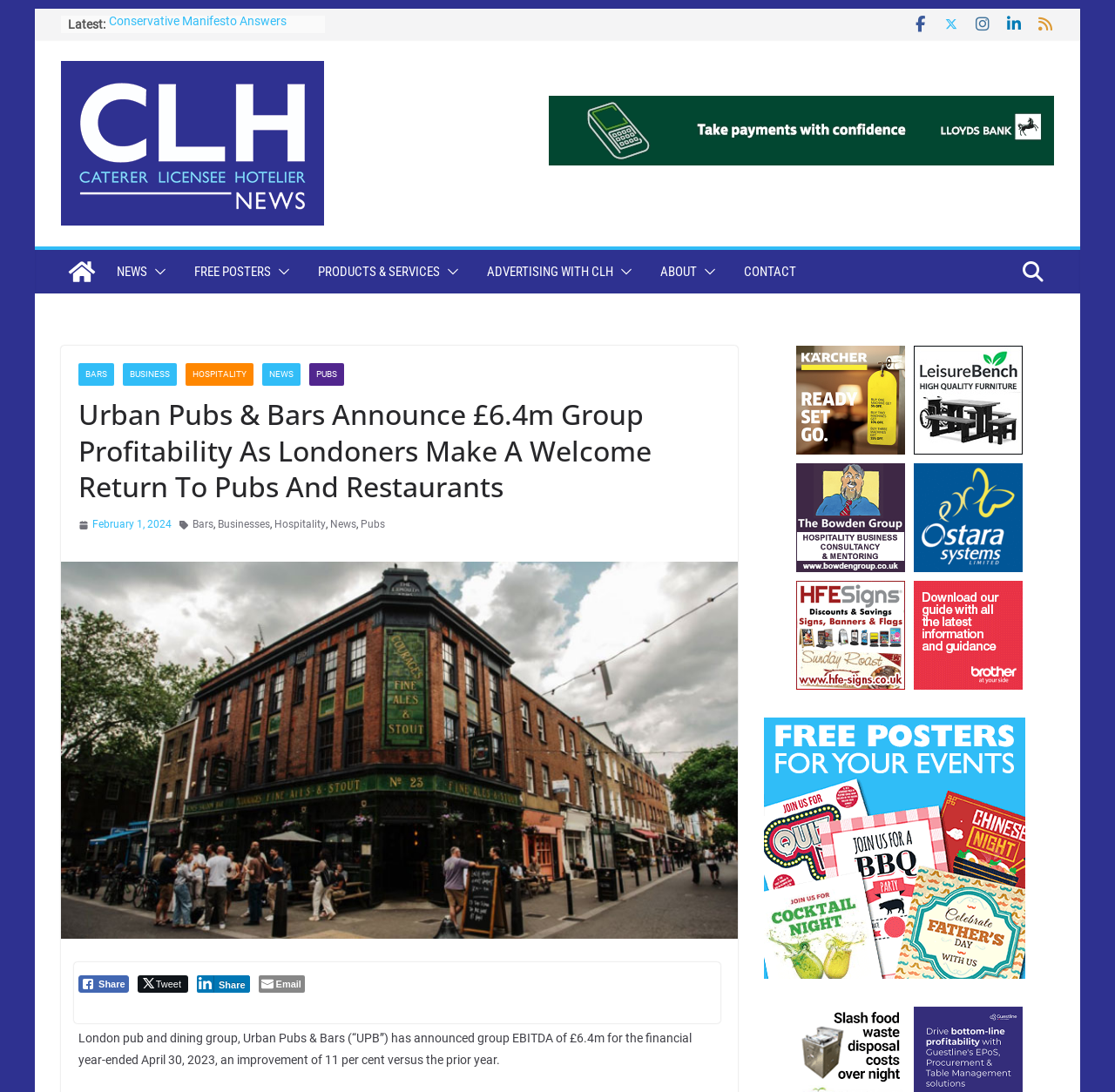What is the amount of group EBITDA announced by Urban Pubs & Bars?
Using the image, provide a detailed and thorough answer to the question.

The answer can be found in the main content of the webpage, where it is stated that 'London pub and dining group, Urban Pubs & Bars (“UPB”) has announced group EBITDA of £6.4m for the financial year-ended April 30, 2023, an improvement of 11 per cent versus the prior year.'